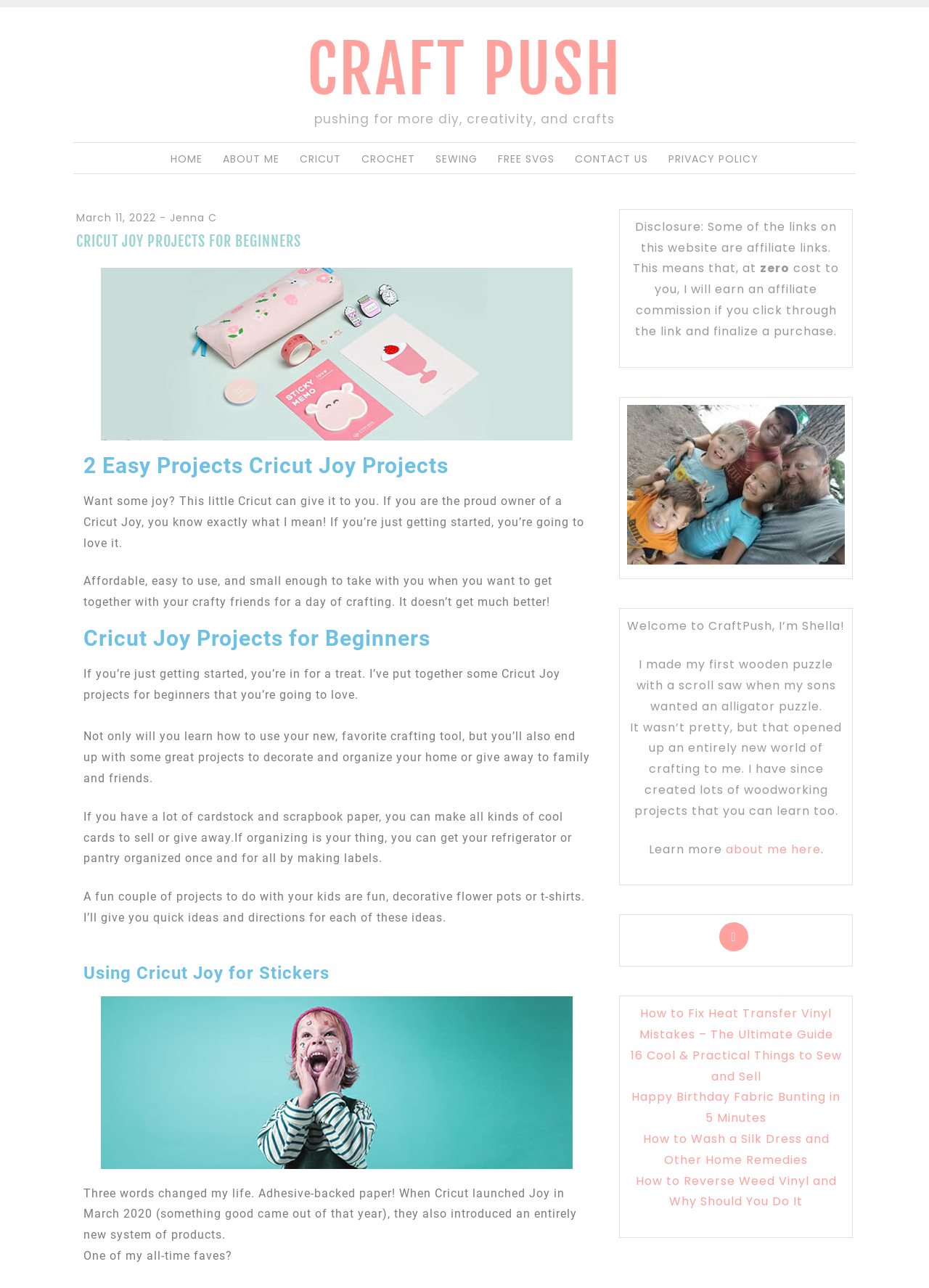Identify the bounding box coordinates of the clickable region required to complete the instruction: "Click on the 'CRICUT' link". The coordinates should be given as four float numbers within the range of 0 and 1, i.e., [left, top, right, bottom].

[0.323, 0.118, 0.367, 0.129]